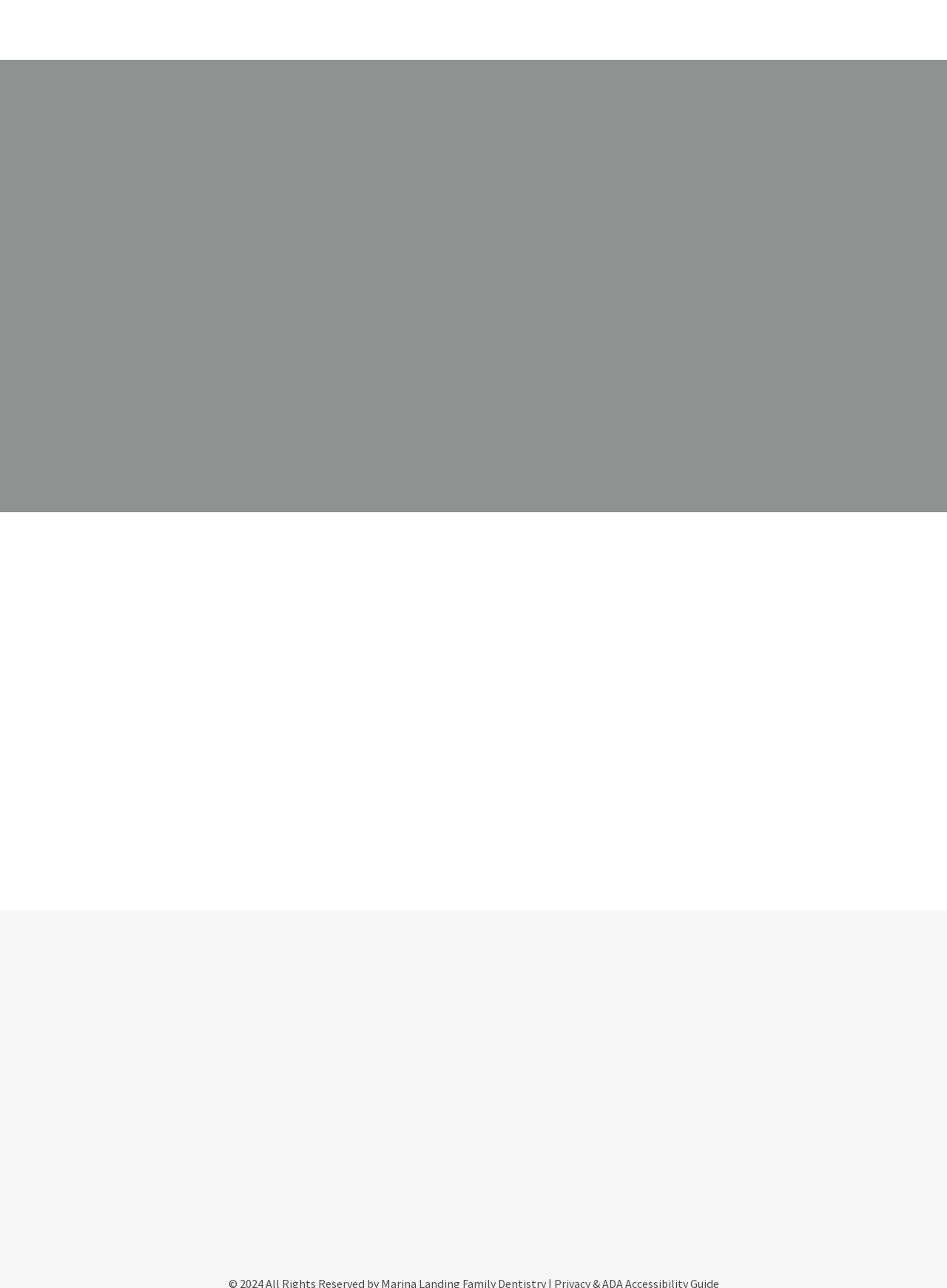Determine the bounding box coordinates for the area you should click to complete the following instruction: "Read more reviews".

[0.422, 0.399, 0.578, 0.421]